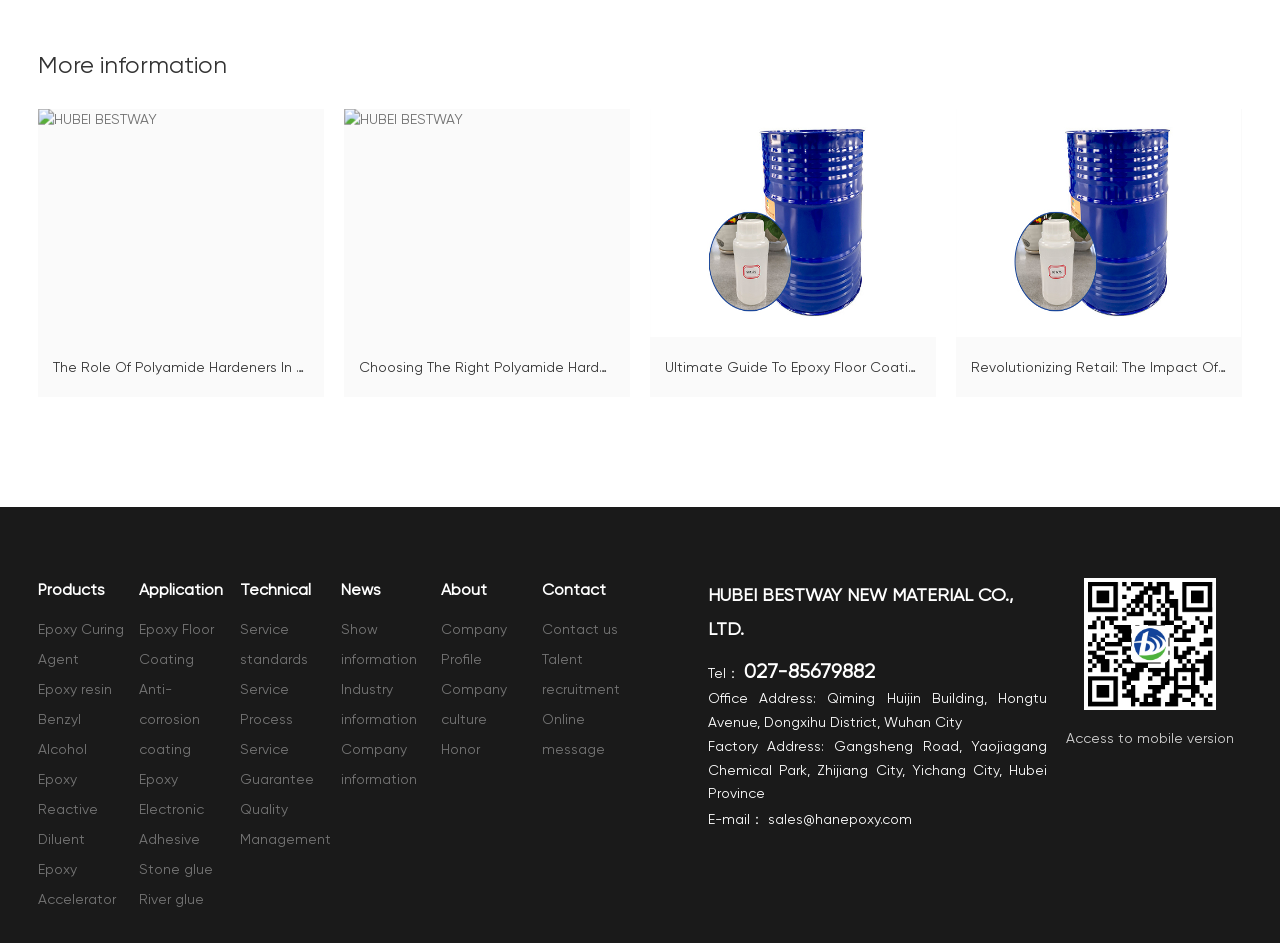Please find the bounding box coordinates of the clickable region needed to complete the following instruction: "View products". The bounding box coordinates must consist of four float numbers between 0 and 1, i.e., [left, top, right, bottom].

[0.03, 0.613, 0.098, 0.638]